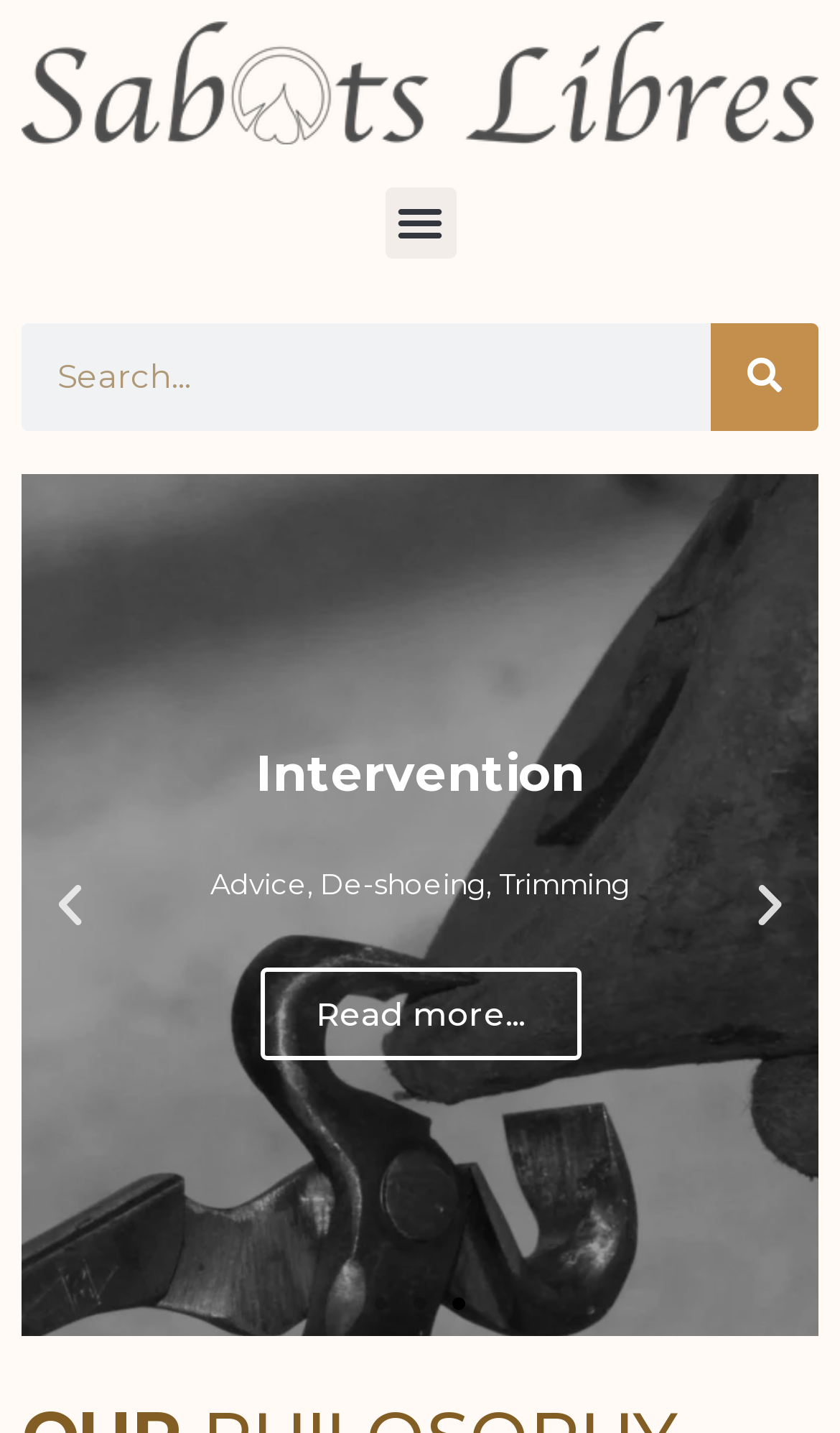Please give a short response to the question using one word or a phrase:
What is the function of the buttons with arrows?

Navigation